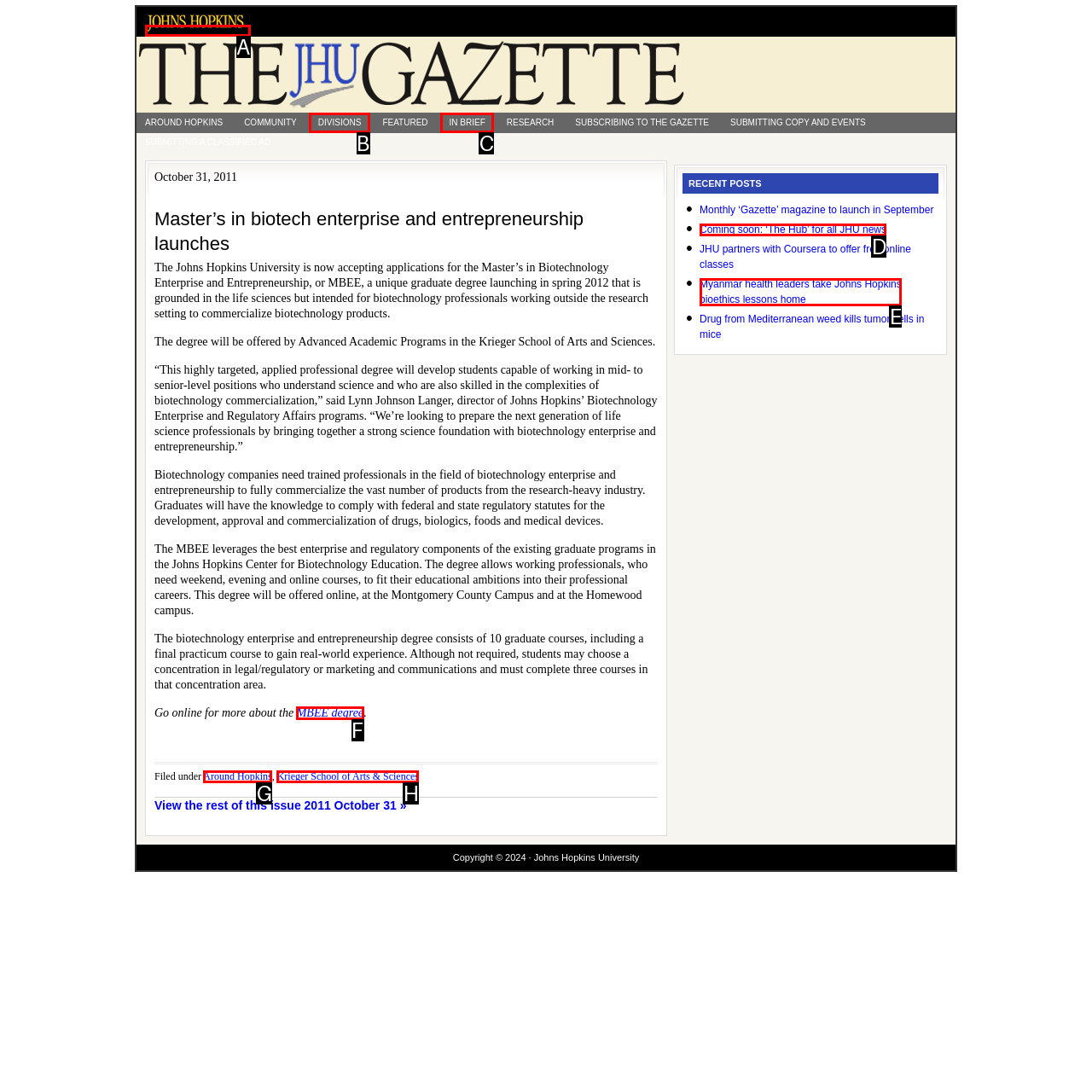Please indicate which HTML element should be clicked to fulfill the following task: Click the link to Johns Hopkins University. Provide the letter of the selected option.

A